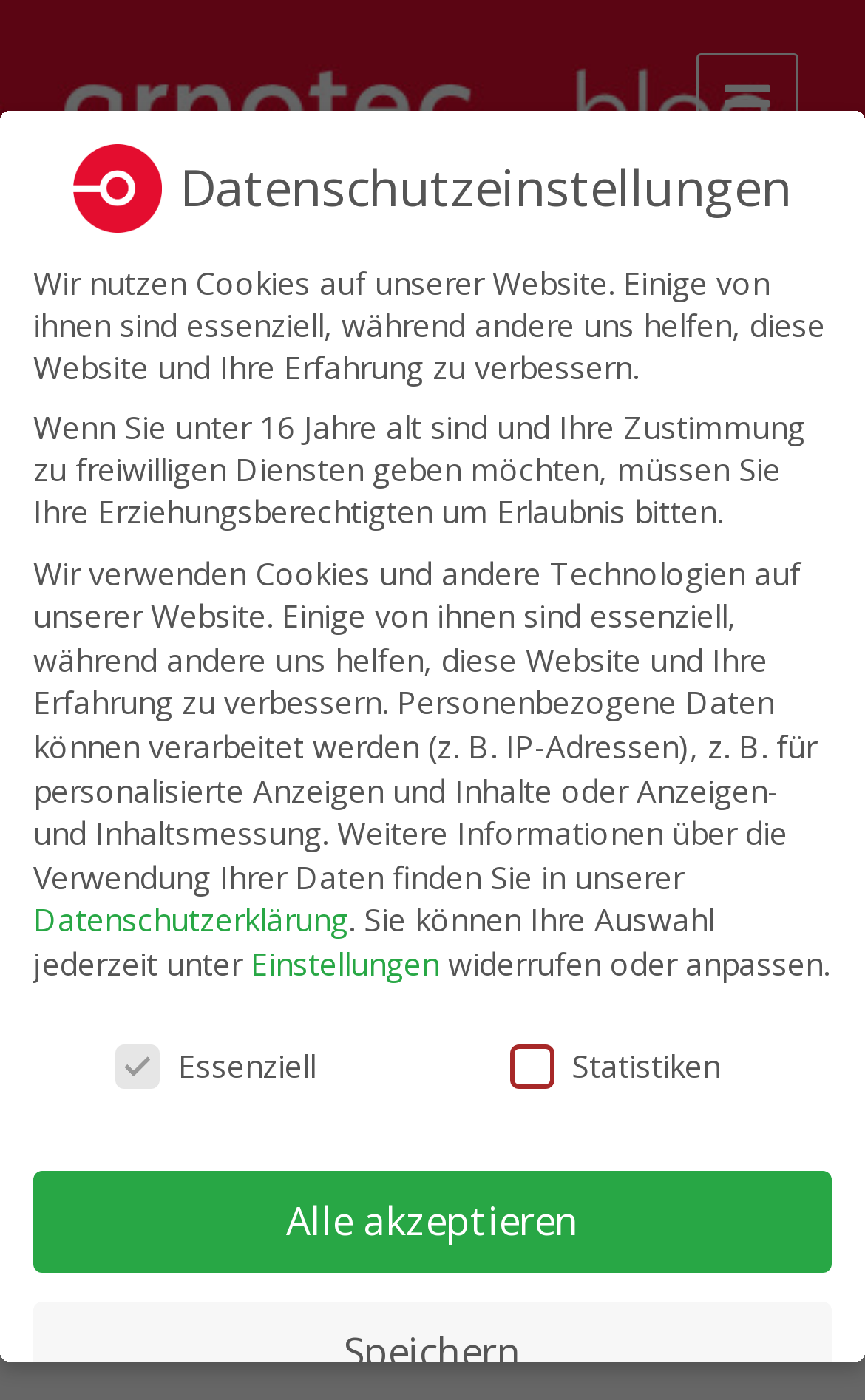What is the purpose of the 'Essenziell' checkbox?
Based on the screenshot, give a detailed explanation to answer the question.

The 'Essenziell' checkbox is part of the 'Datenschutzeinstellungen' section, which is related to data protection settings. The checkbox is already checked, indicating that essential cookies are enabled. This suggests that the purpose of the checkbox is to allow or disallow the use of essential cookies on the website.